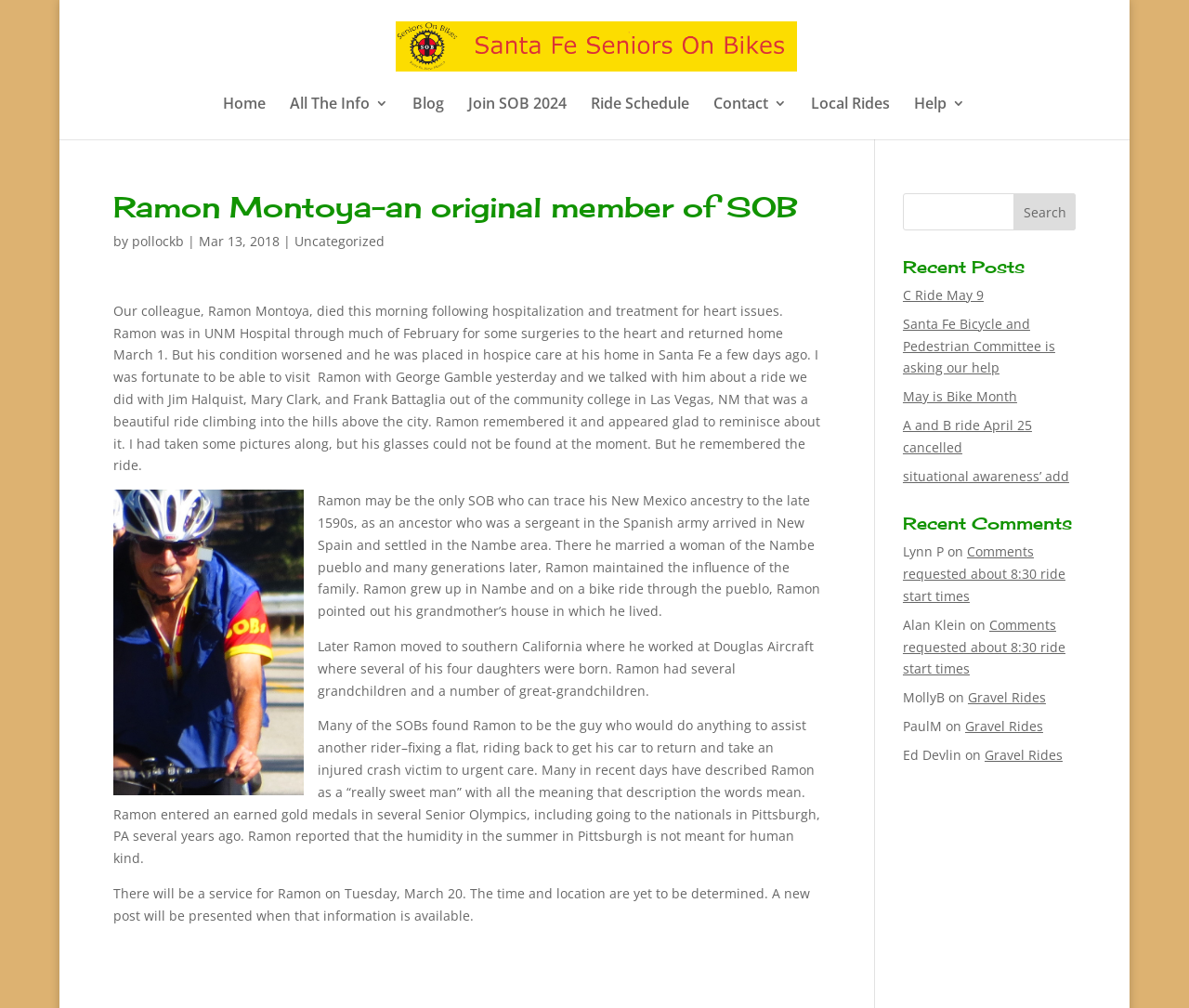Ascertain the bounding box coordinates for the UI element detailed here: "situational awareness’ add". The coordinates should be provided as [left, top, right, bottom] with each value being a float between 0 and 1.

[0.759, 0.463, 0.899, 0.481]